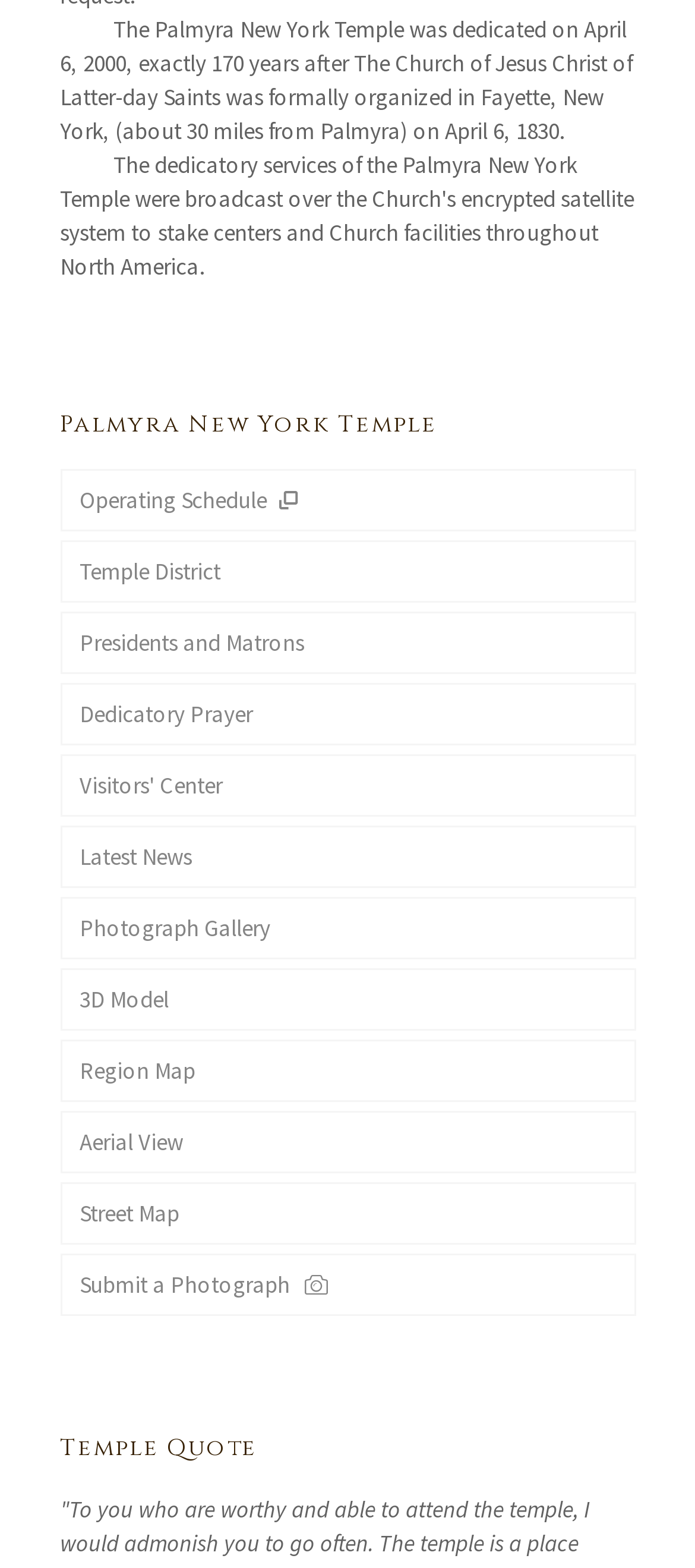Determine the bounding box for the described HTML element: "Region Map". Ensure the coordinates are four float numbers between 0 and 1 in the format [left, top, right, bottom].

[0.086, 0.663, 0.914, 0.703]